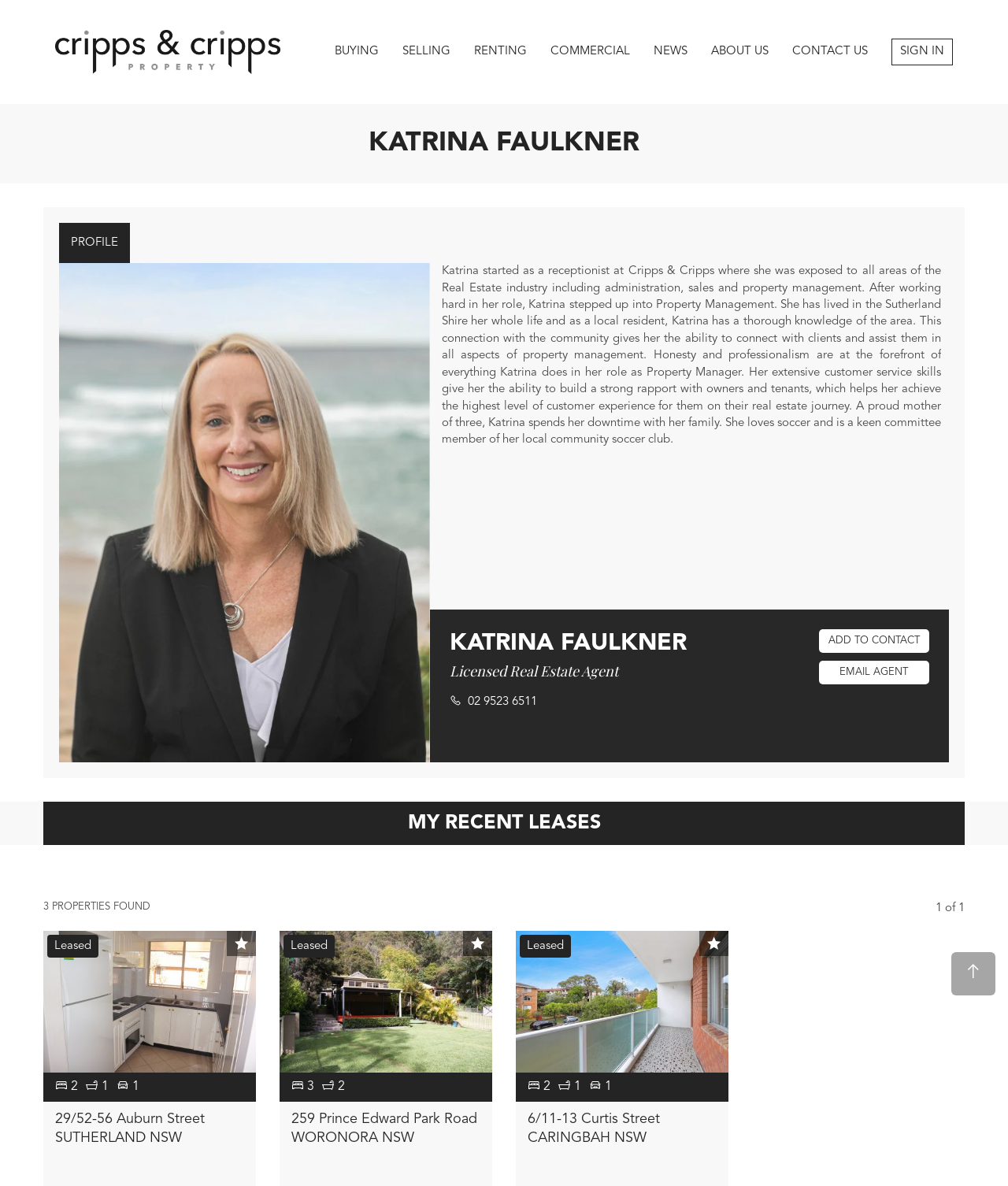Refer to the screenshot and answer the following question in detail:
How can you contact Katrina Faulkner?

Based on the webpage, you can contact Katrina Faulkner through email or phone. The phone number is provided as '02 9523 6511' and there is also an 'EMAIL AGENT' link, which suggests that you can email her directly.